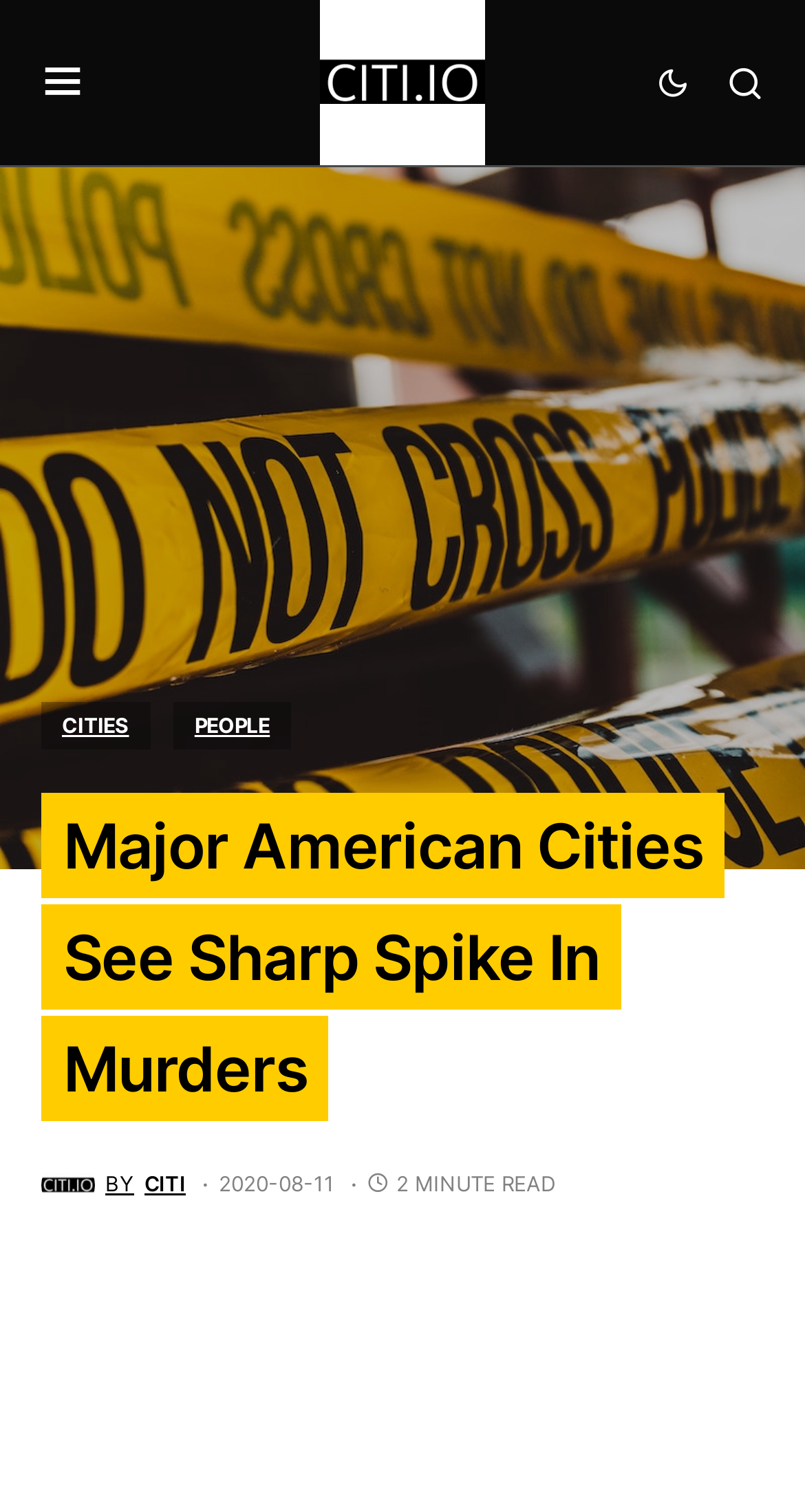Identify the main heading of the webpage and provide its text content.

Major American Cities See Sharp Spike In Murders